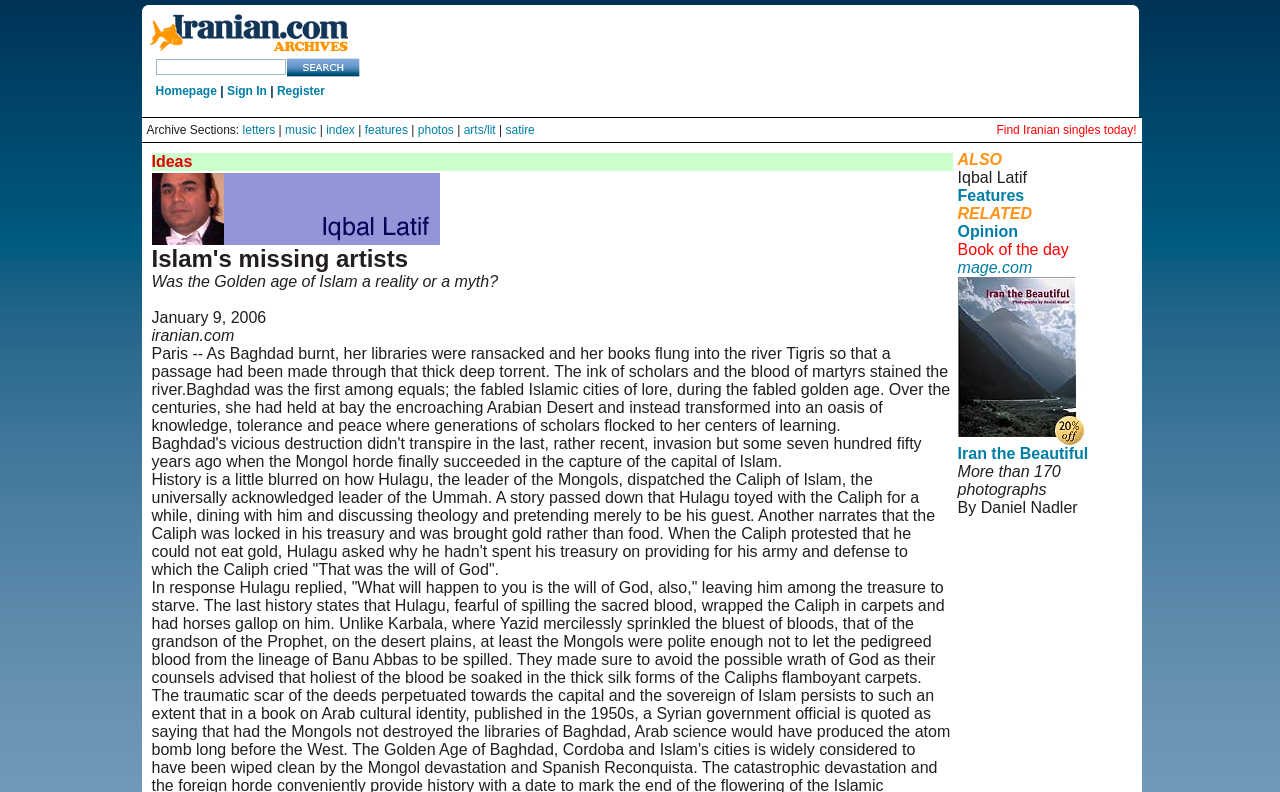Produce an extensive caption that describes everything on the webpage.

This webpage appears to be a news or article website focused on Iranian culture and literature. At the top left, there is a logo and a search bar. Next to the search bar, there are links to the homepage, sign in, and register. Below this, there is a section labeled "Archive Sections" with links to various categories such as letters, music, index, features, photos, arts/lit, and satire.

The main content of the page is a featured article with a title that is not explicitly stated. The article discusses the Golden Age of Islam and its historical significance. There is an image accompanying the article, and the text is divided into several paragraphs. The article appears to be a scholarly or opinion piece, discussing the history of Baghdad and the Islamic Golden Age.

To the right of the article, there are several links and sections labeled "Features", "RELATED", "Opinion", and "Book of the day". There is also an advertisement or promotion for a book titled "Iran the Beautiful" with a link to purchase it. At the bottom of the page, there is a copyright notice and links to the user agreement and privacy policy.

Overall, the webpage has a simple and organized layout, with a focus on presenting articles and content related to Iranian culture and literature.